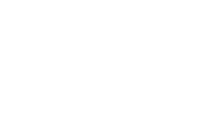What does the emblem of the Paul Roos Gimnasium symbolize?
Using the image, elaborate on the answer with as much detail as possible.

The caption states that the emblem symbolizes the school's proud history and its dedication to nurturing talented individuals who contribute positively to society, emphasizing its role in fostering a dynamic environment for both cultural and sporting events.